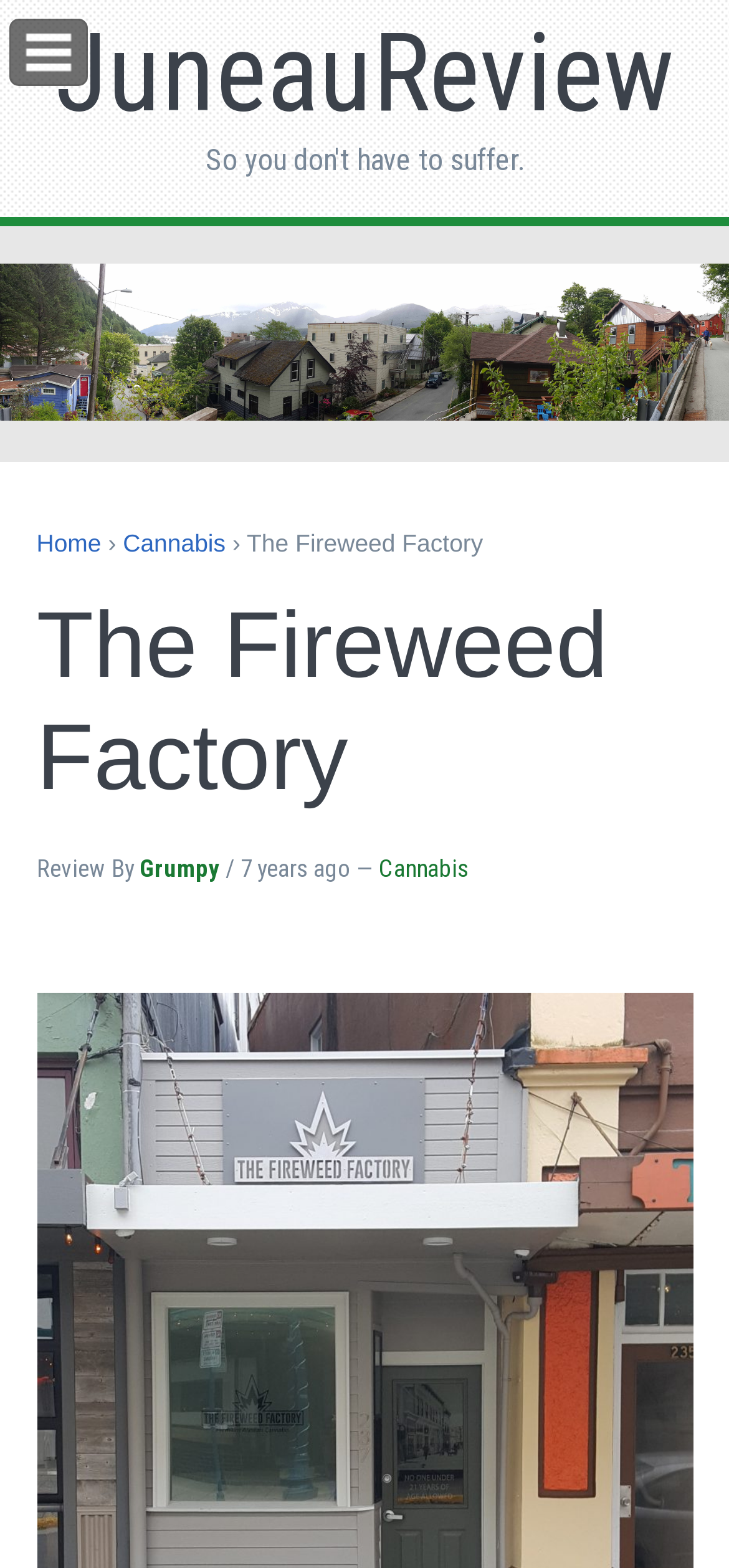Utilize the details in the image to give a detailed response to the question: How long ago was the review written?

I found the time when the review was written by looking at the time element below the reviewer's name. It says '7 years ago'.